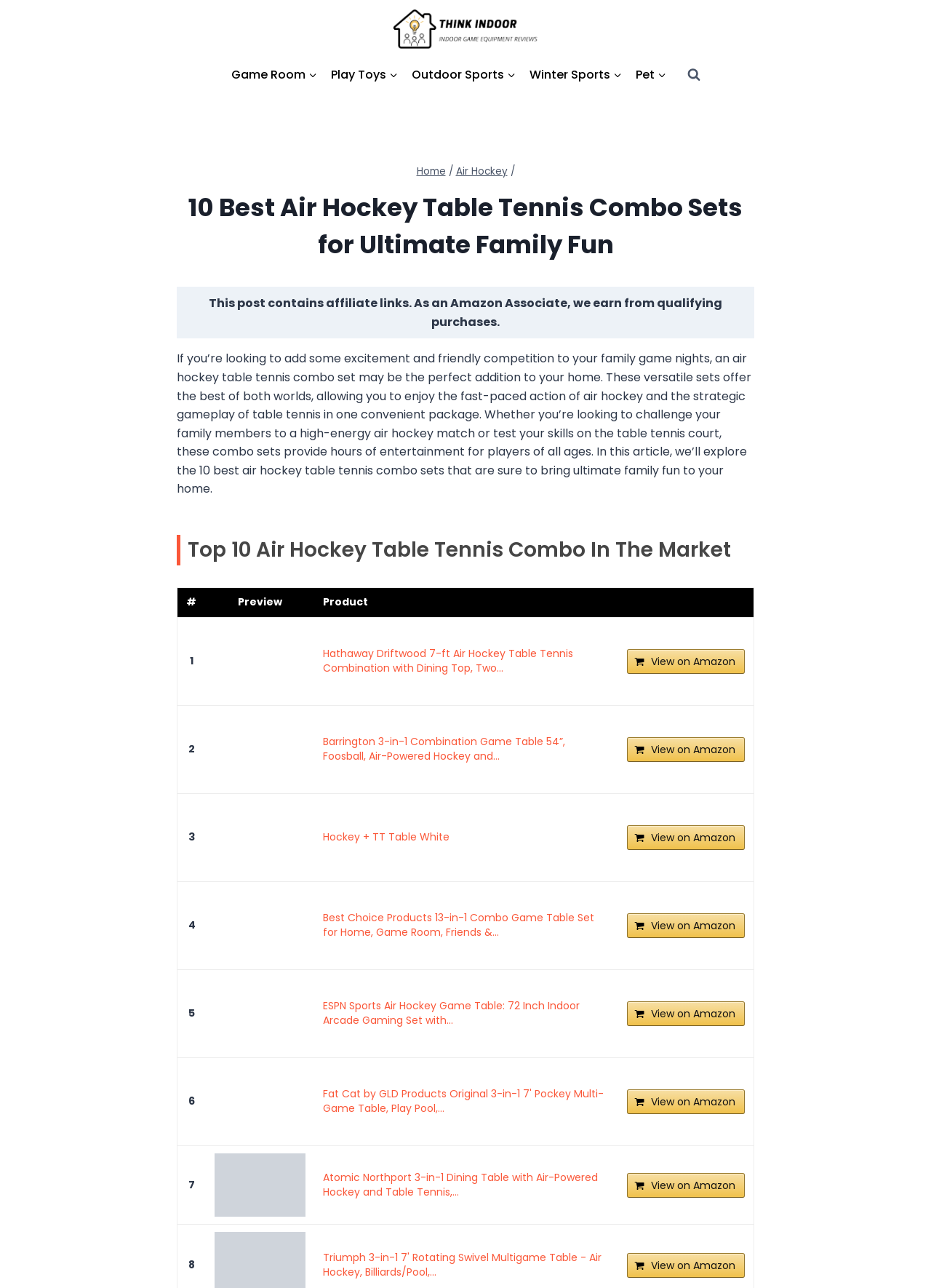Generate a comprehensive caption for the webpage you are viewing.

This webpage is about finding the best air hockey table tennis combo sets for ultimate family fun. At the top, there is a logo "Think Indoor" with a link and an image. Below it, there is a primary navigation menu with links to different categories such as "Game Room", "Play Toys", "Outdoor Sports", "Winter Sports", and "Pet". Each category has a child menu button next to it.

On the left side, there is a search form button that can be expanded. Above it, there is a breadcrumbs navigation menu showing the current page's path, which is "Home > Air Hockey". The main heading of the page is "10 Best Air Hockey Table Tennis Combo Sets for Ultimate Family Fun".

Below the heading, there is a paragraph of text explaining the benefits of having an air hockey table tennis combo set for family game nights. It mentions that these sets offer the best of both worlds, allowing users to enjoy air hockey and table tennis in one convenient package.

The main content of the page is a table listing the top 10 air hockey table tennis combo sets. The table has four columns: "#", "Preview", "Product", and a fourth column with no header. Each row represents a product, with a link to the product's page and an image of the product. The products are listed in numerical order, with the first product being "Hathaway Driftwood 7-ft Air Hockey Table Tennis Combination with Dining Top, Two..." and the last product being "Fat Cat by GLD Products Original 3-in-1 7' Pockey Multi-Game Table, Play Pool,...".

At the bottom of the page, there is a notice stating that the post contains affiliate links and that the website earns from qualifying purchases.